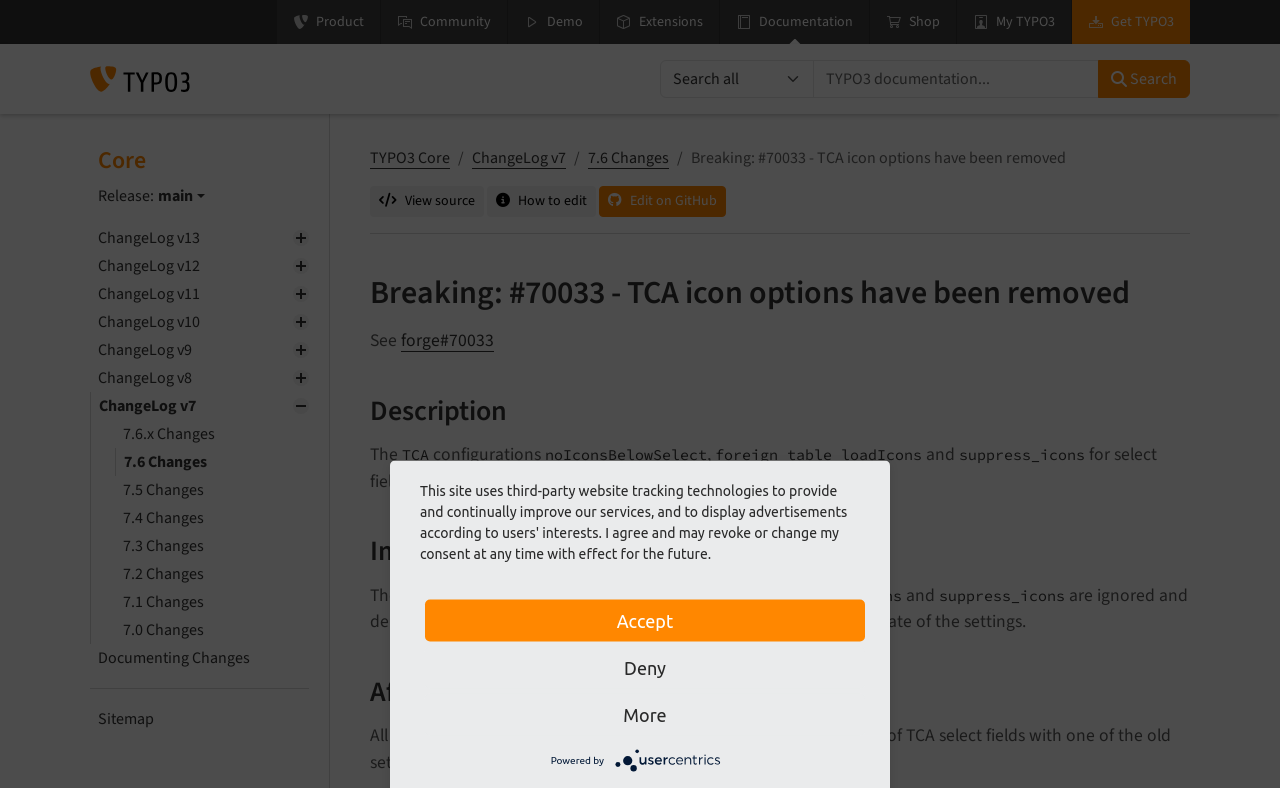Extract the bounding box coordinates for the UI element described as: "7.0 Changes".

[0.096, 0.782, 0.241, 0.817]